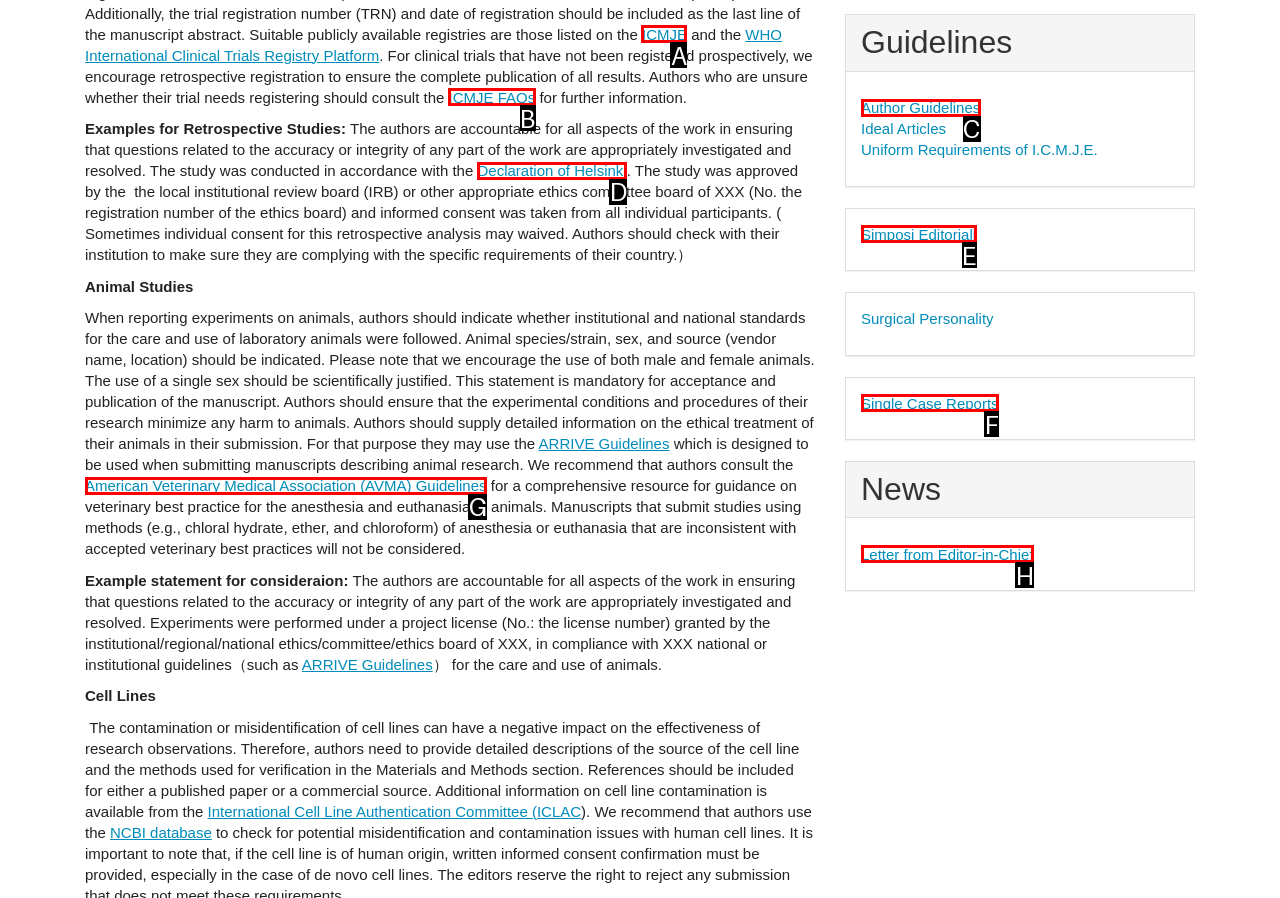Select the HTML element that matches the description: ICMJE. Provide the letter of the chosen option as your answer.

A